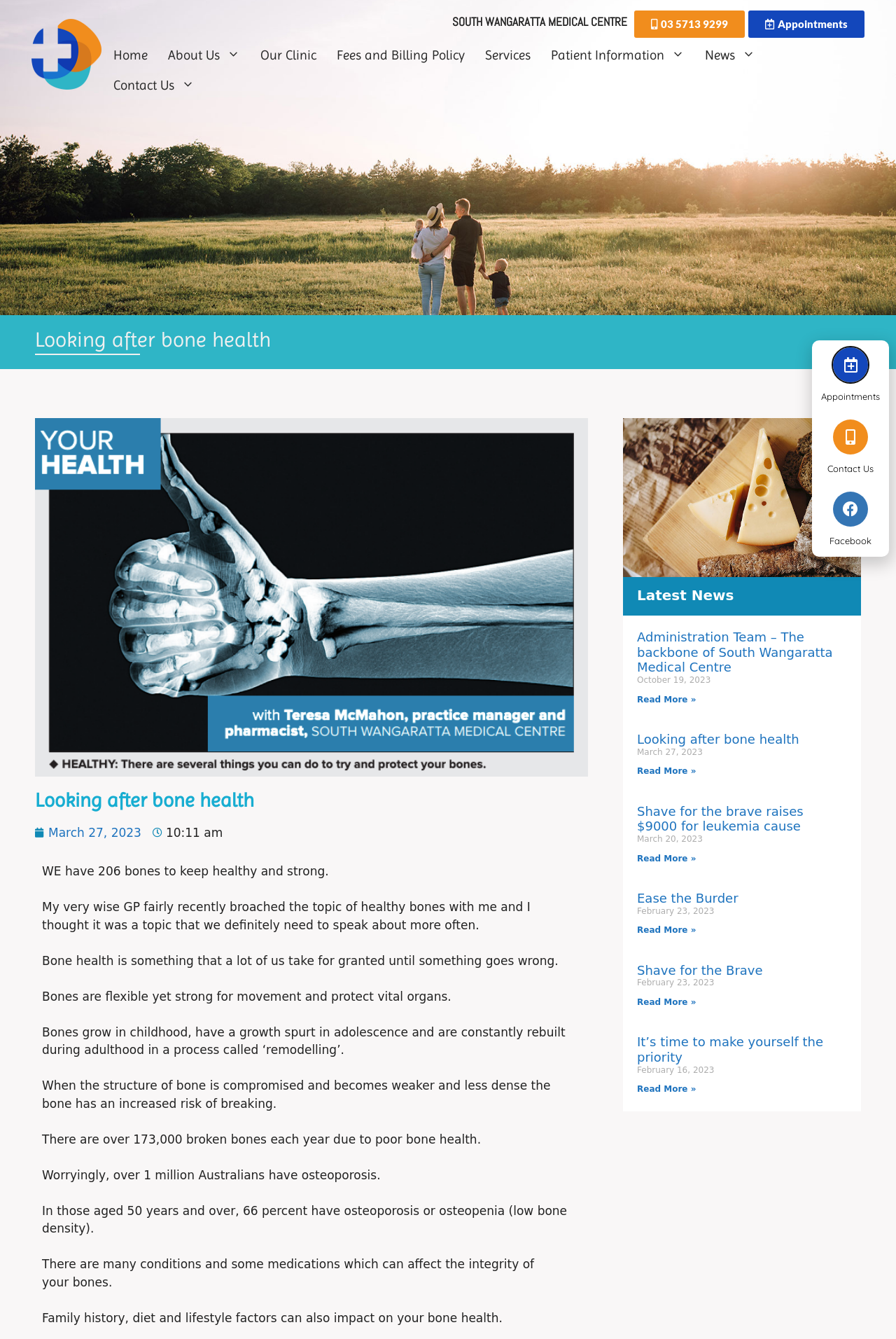What is the purpose of bones? Using the information from the screenshot, answer with a single word or phrase.

Movement and protection